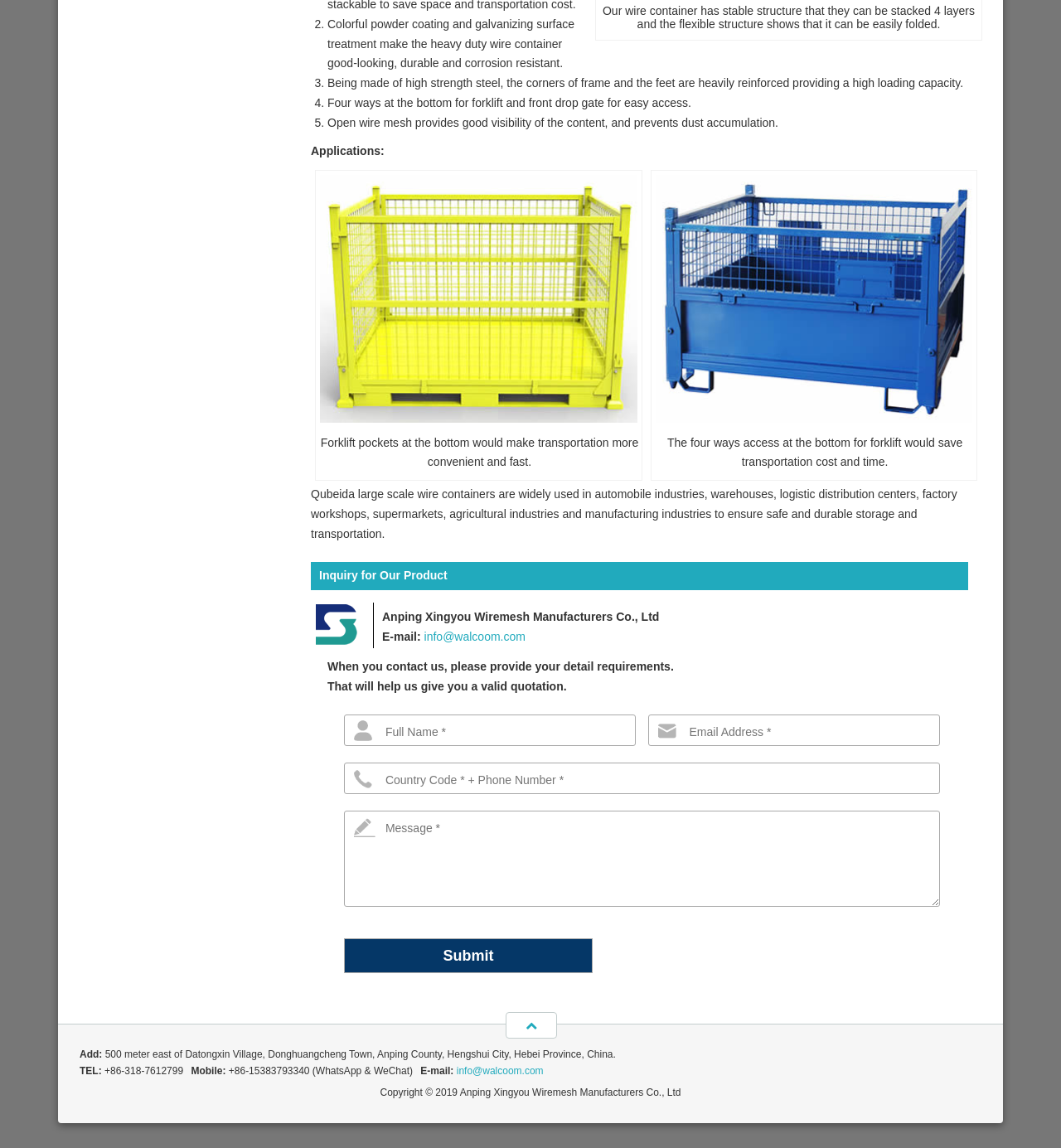With reference to the screenshot, provide a detailed response to the question below:
What is the benefit of the open wire mesh design?

The text 'Open wire mesh provides good visibility of the content, and prevents dust accumulation.' explains that the open wire mesh design allows for good visibility of the content and prevents dust accumulation.